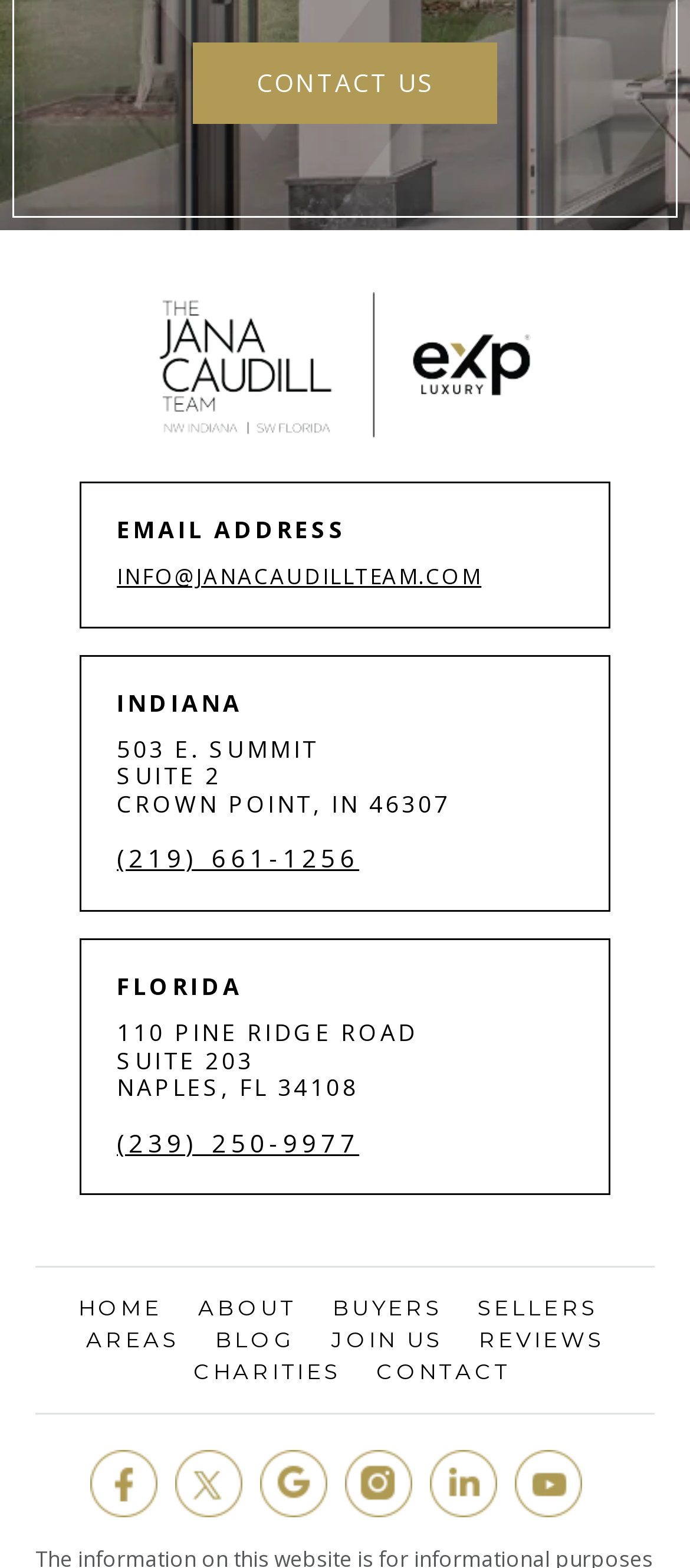Indicate the bounding box coordinates of the clickable region to achieve the following instruction: "Click on CONTACT US."

[0.372, 0.041, 0.628, 0.063]